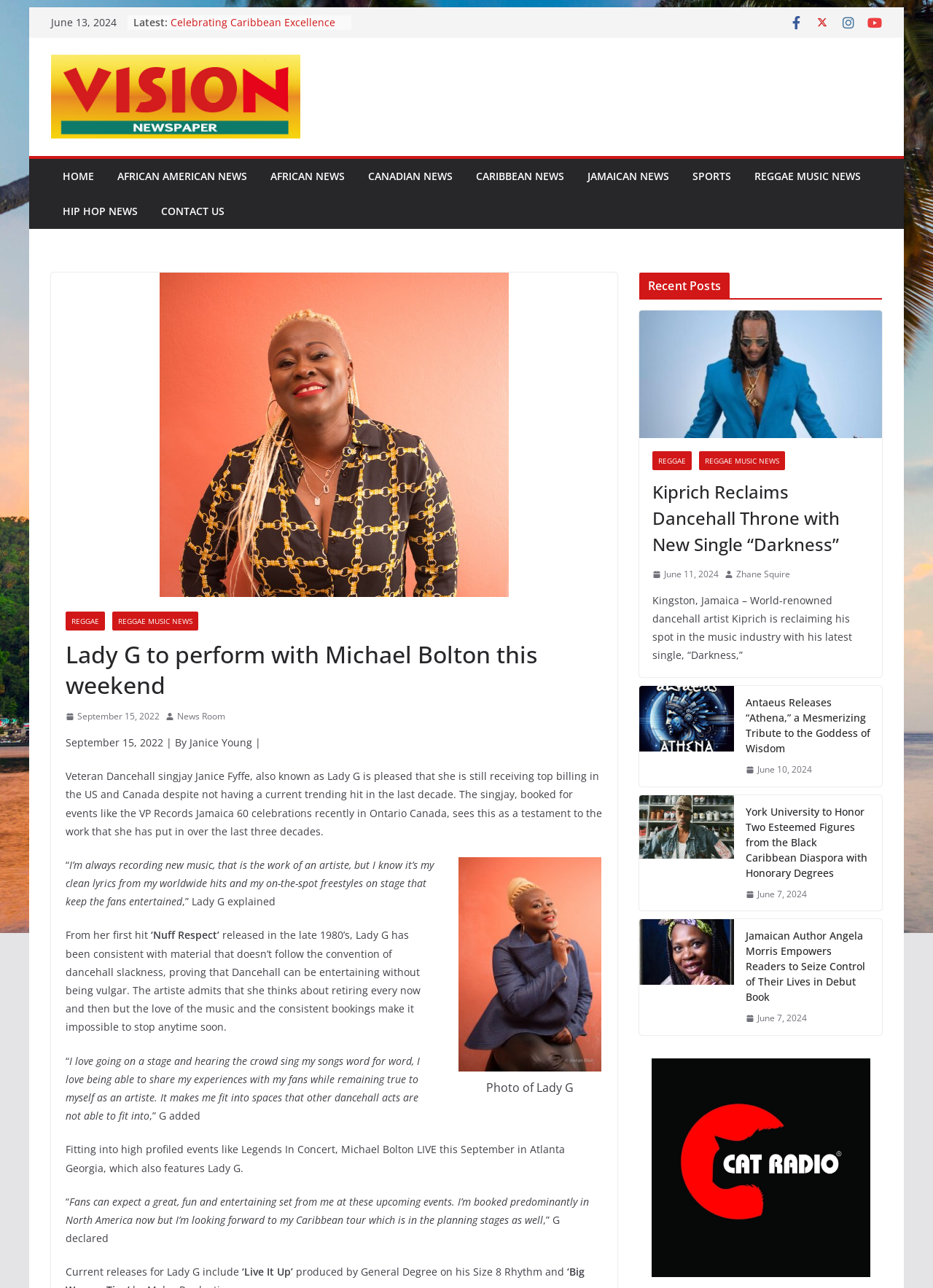Using the format (top-left x, top-left y, bottom-right x, bottom-right y), provide the bounding box coordinates for the described UI element. All values should be floating point numbers between 0 and 1: Sports

[0.742, 0.129, 0.784, 0.145]